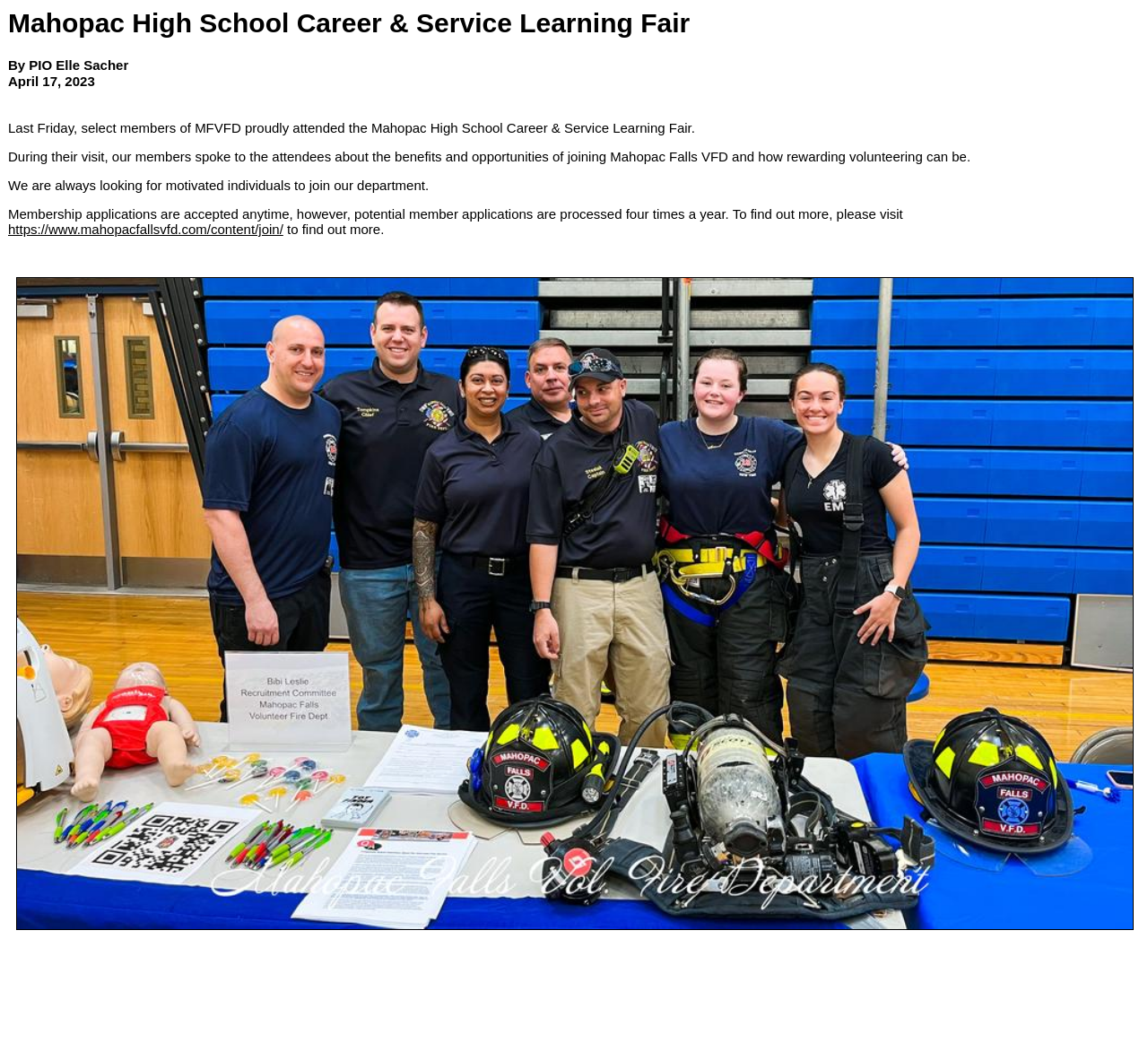Respond to the question with just a single word or phrase: 
Who wrote the article about the event?

PIO Elle Sacher